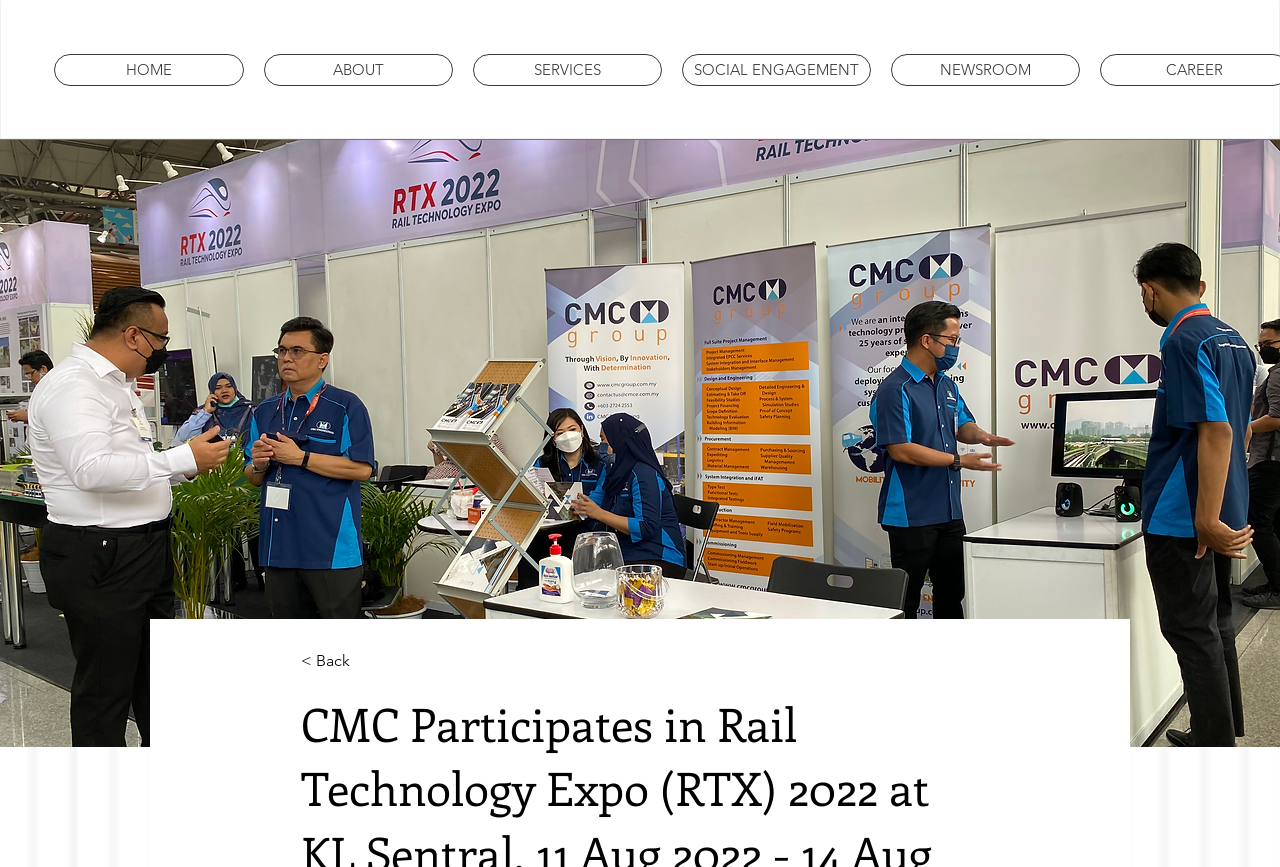Identify the bounding box of the HTML element described as: "SOCIAL ENGAGEMENT".

[0.533, 0.062, 0.68, 0.099]